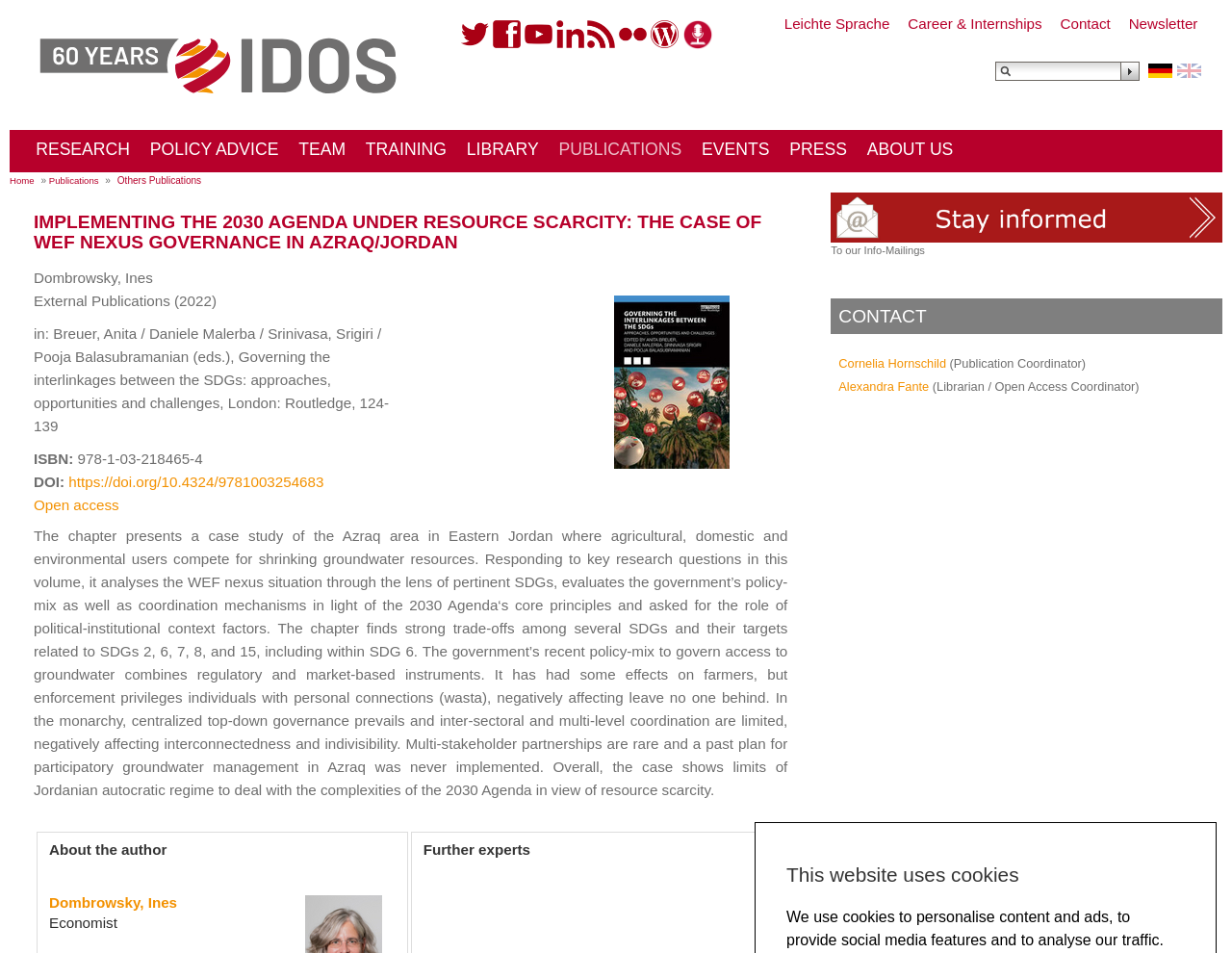What is the role of Cornelia Hornschild?
Using the image, answer in one word or phrase.

Publication Coordinator